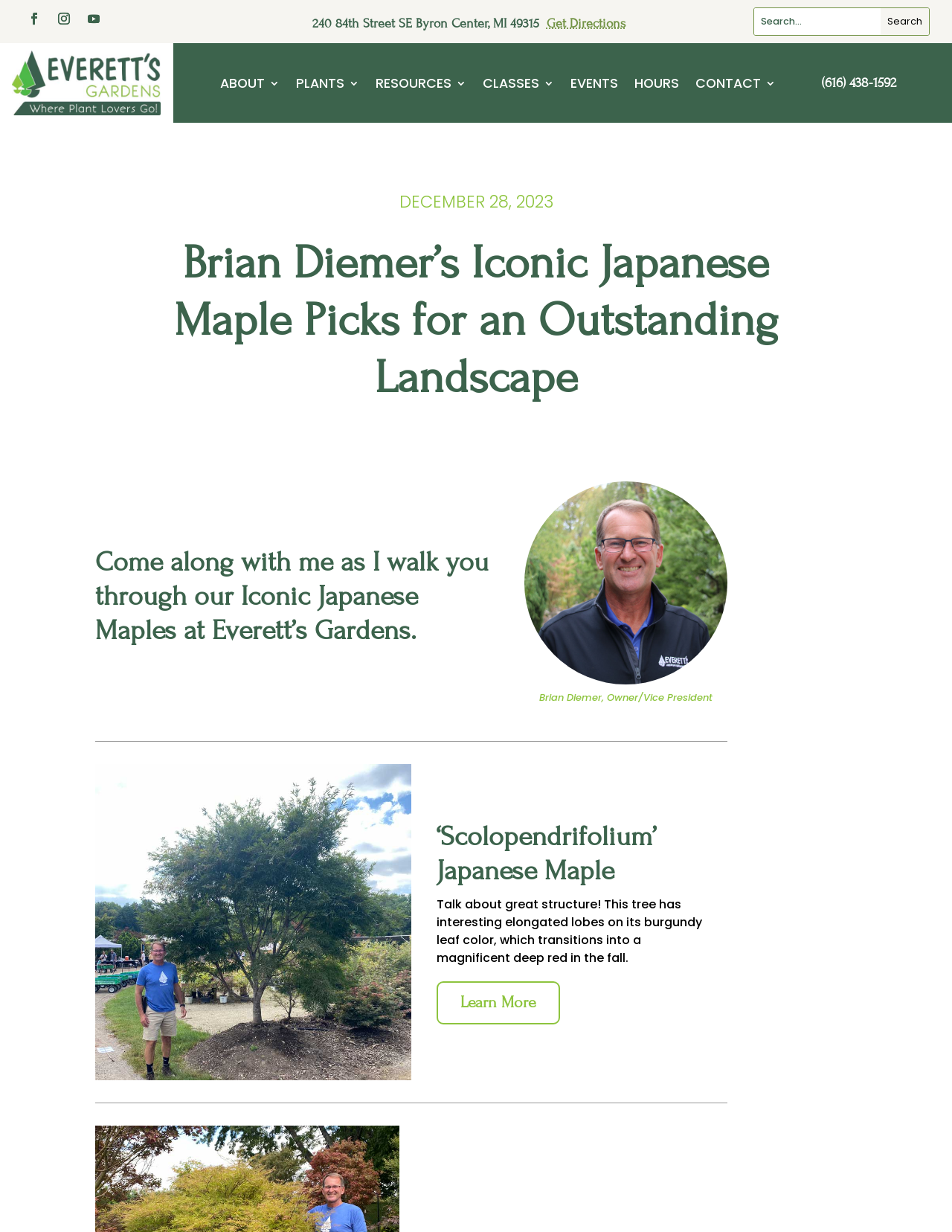Find the bounding box of the UI element described as follows: "name="s" placeholder="Search..."".

[0.792, 0.007, 0.925, 0.029]